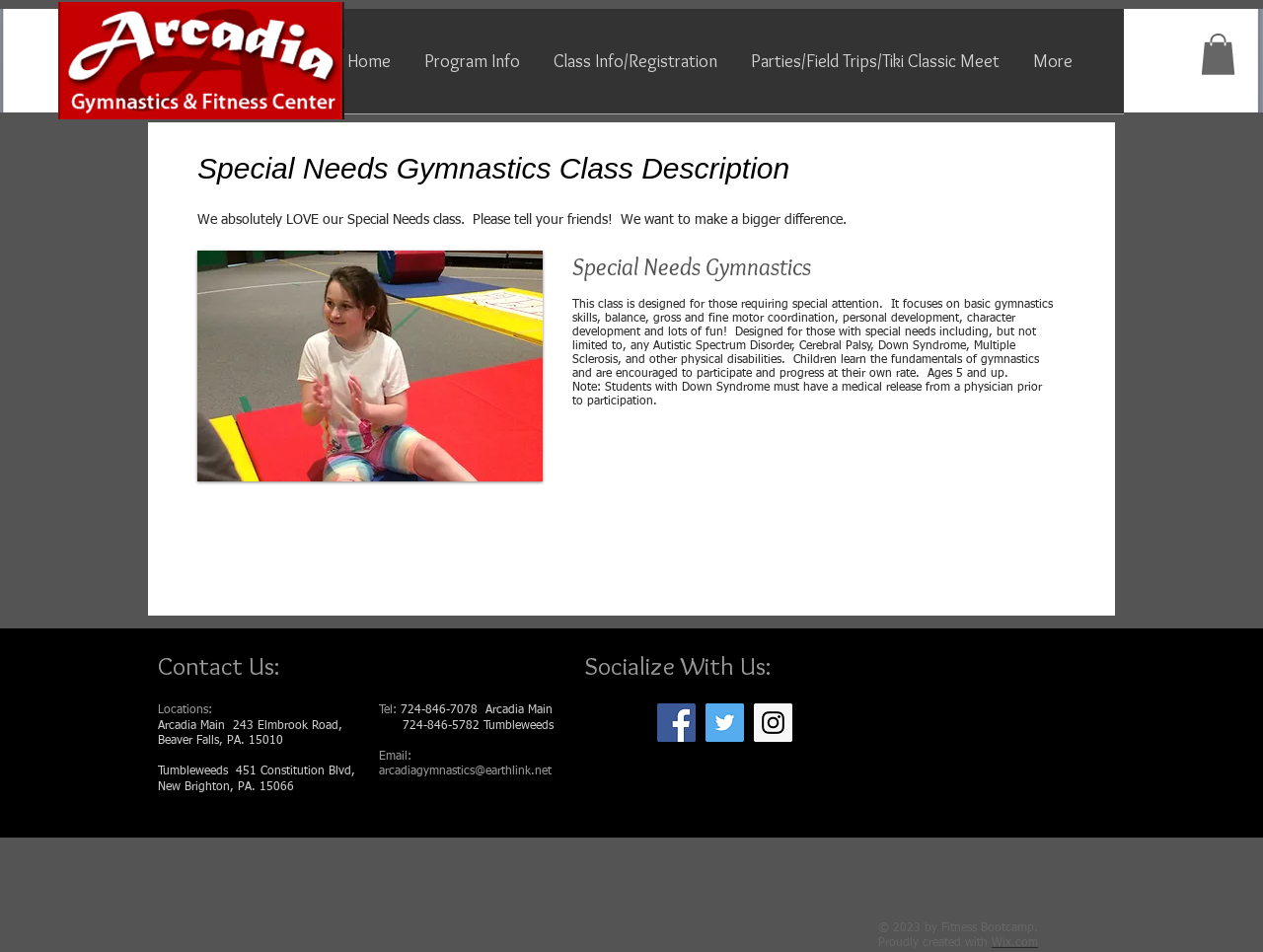Identify the bounding box coordinates of the element to click to follow this instruction: 'Click the Email link'. Ensure the coordinates are four float values between 0 and 1, provided as [left, top, right, bottom].

[0.3, 0.805, 0.437, 0.817]